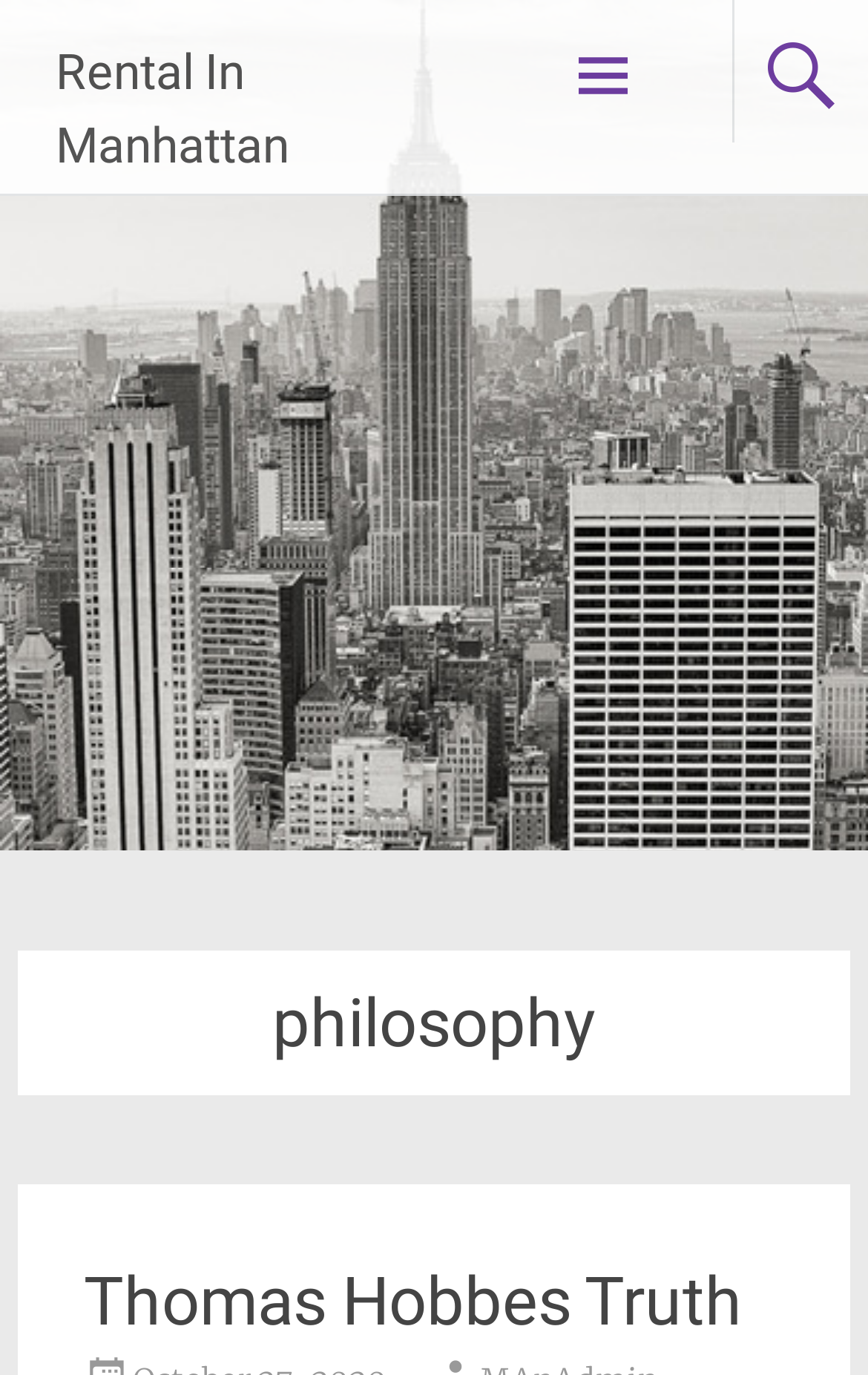What is the main category of rentals?
Answer with a single word or phrase by referring to the visual content.

philosophy